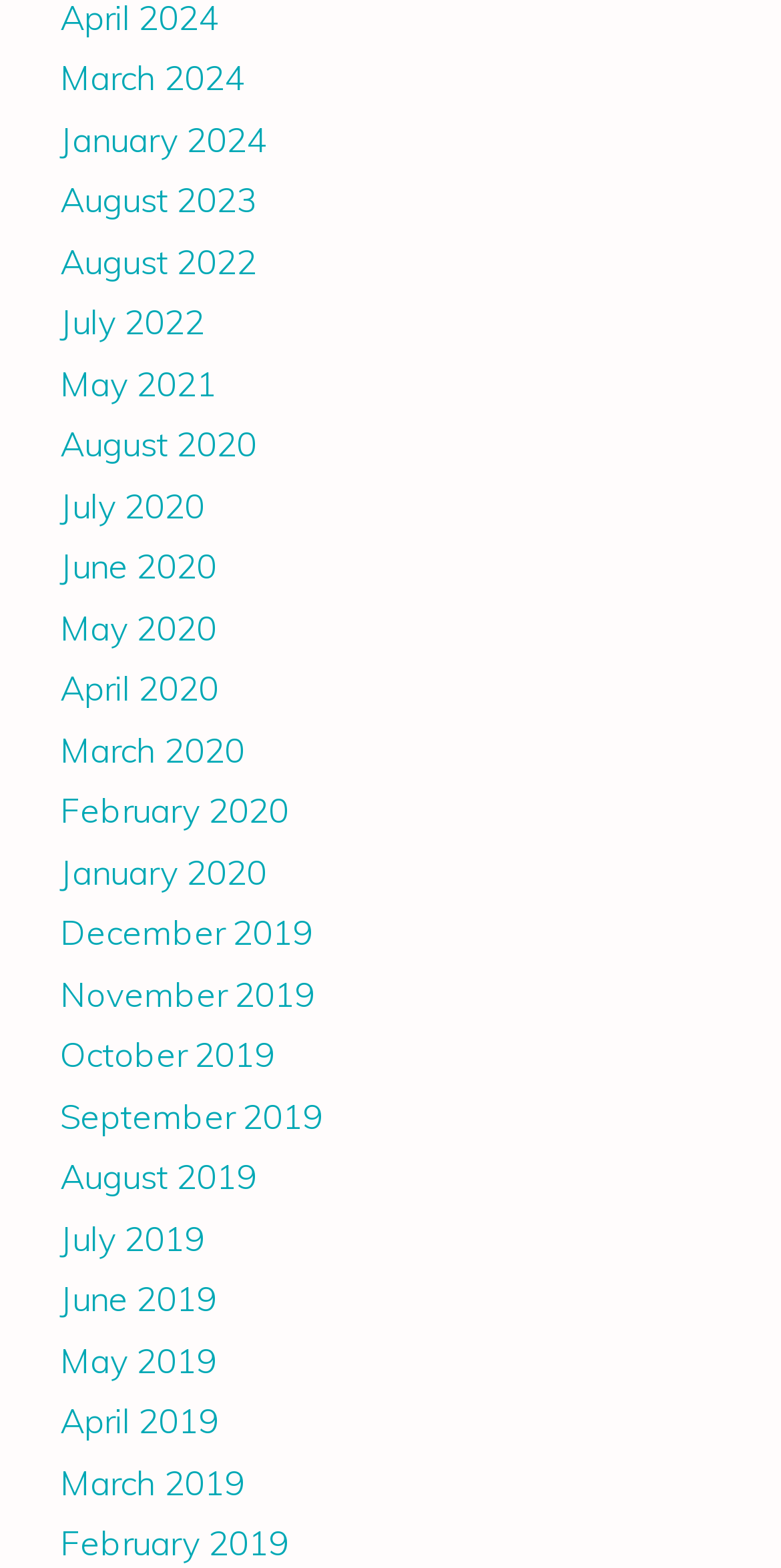Please reply with a single word or brief phrase to the question: 
Are the months listed in chronological order?

Yes